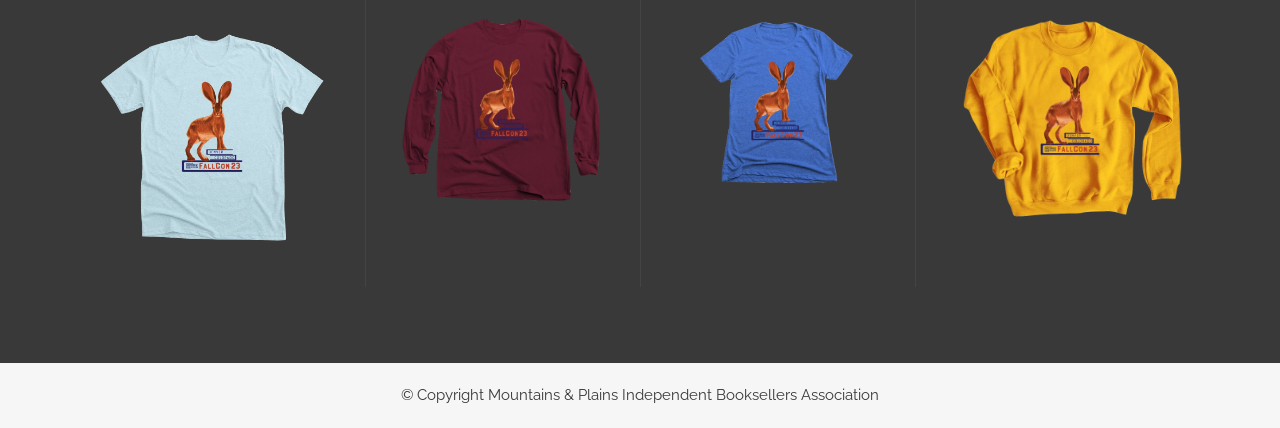What is the theme of the website?
Carefully examine the image and provide a detailed answer to the question.

I determined the theme of the website by looking at the organization's name and the presence of images and links on the page. The name 'Mountains & Plains Independent Booksellers Association' suggests that the website is related to bookselling, and the images and links may be used to promote books or provide resources for booksellers.